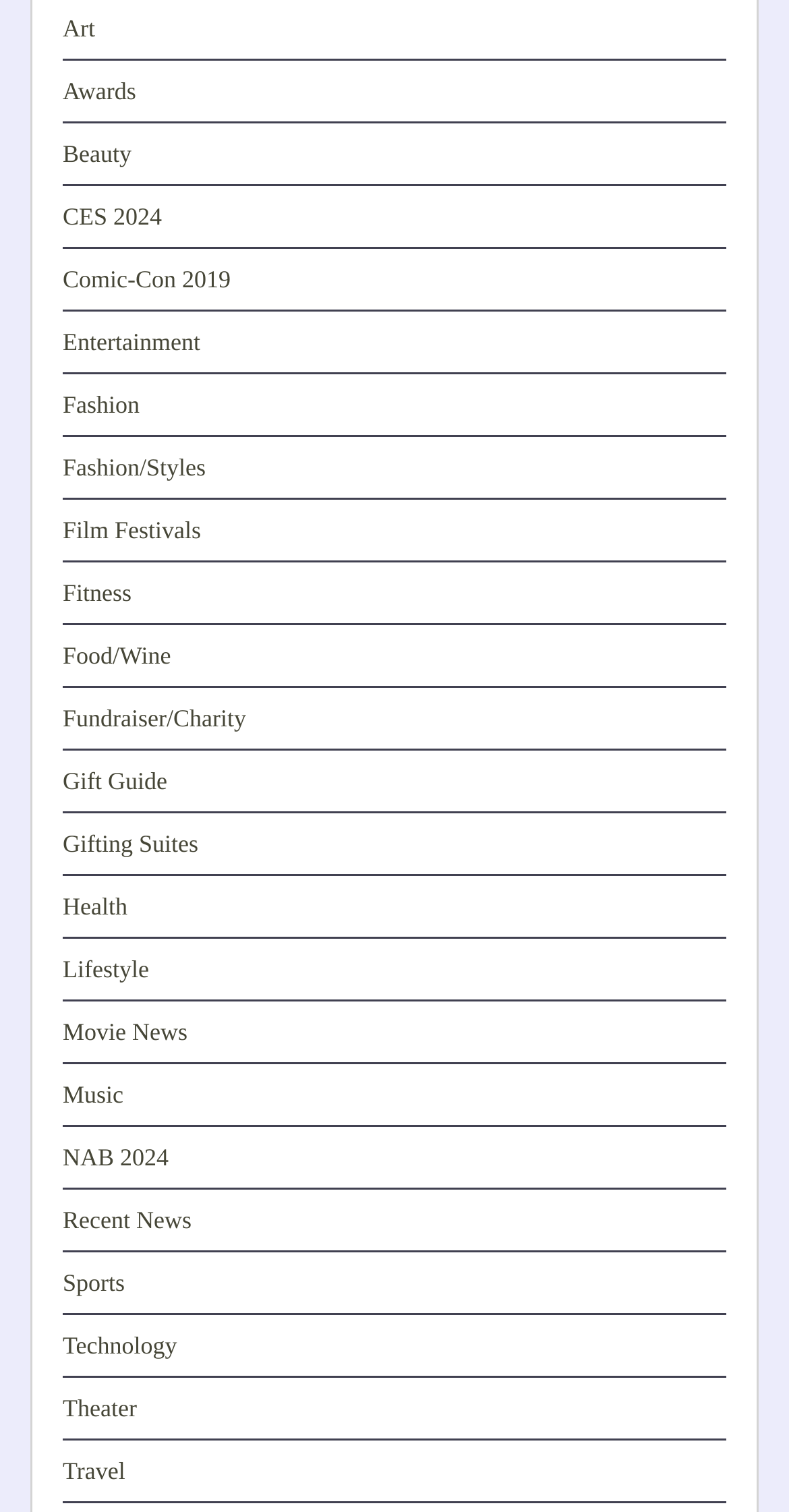Please answer the following question using a single word or phrase: 
How many categories are listed on the webpage?

24